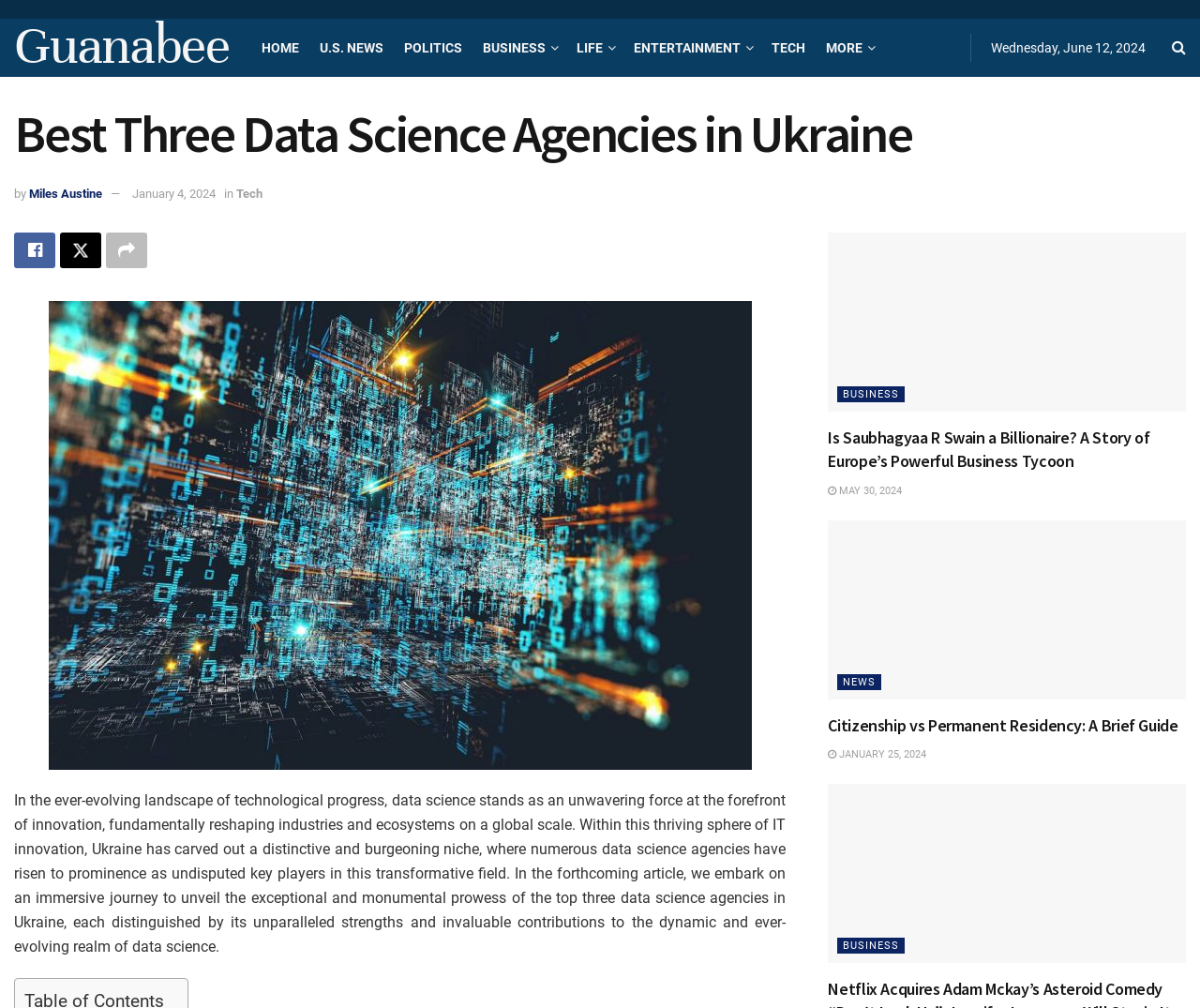How many links are in the top navigation bar?
Based on the screenshot, give a detailed explanation to answer the question.

I counted the number of link elements in the top navigation bar, which are located near the top of the webpage. I found 8 links with text such as 'HOME', 'U.S. NEWS', 'POLITICS', and so on.